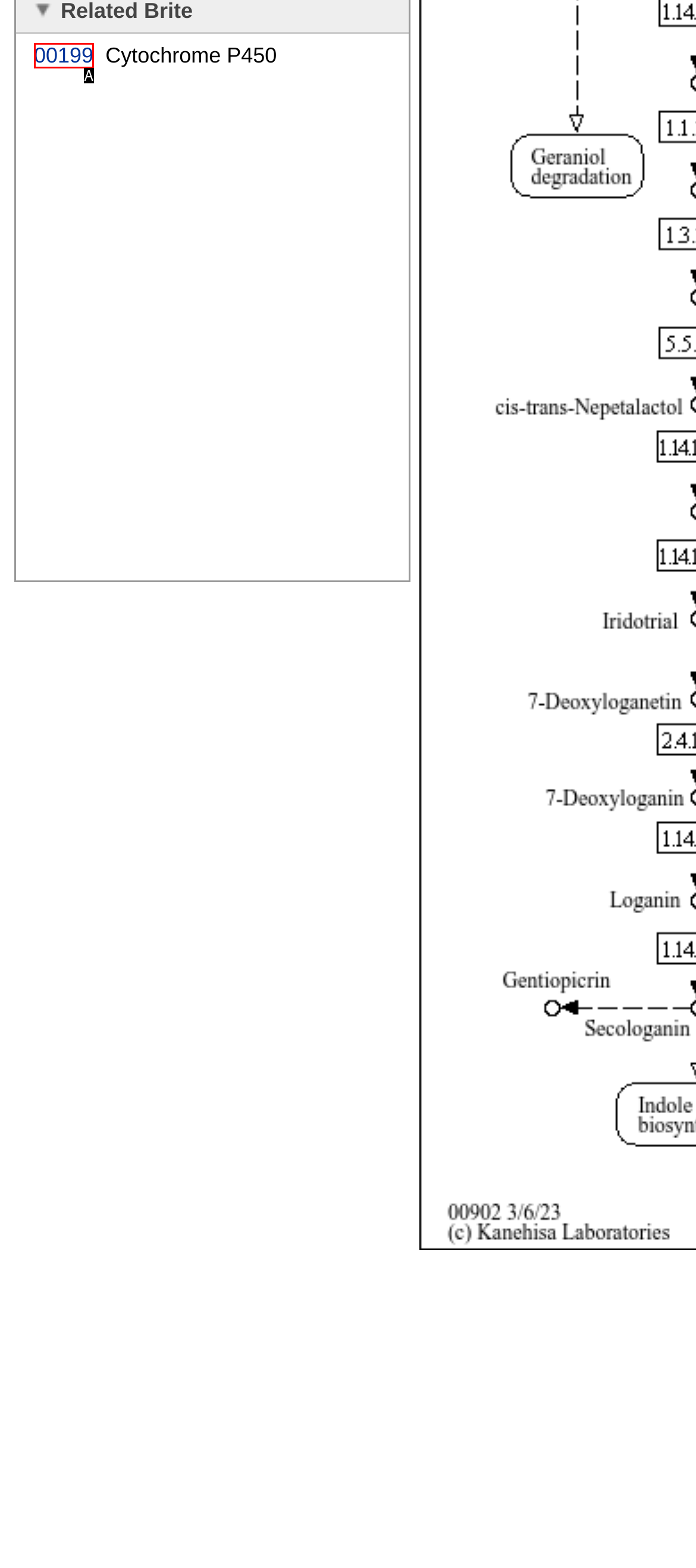Tell me which one HTML element best matches the description: 00199 Answer with the option's letter from the given choices directly.

A